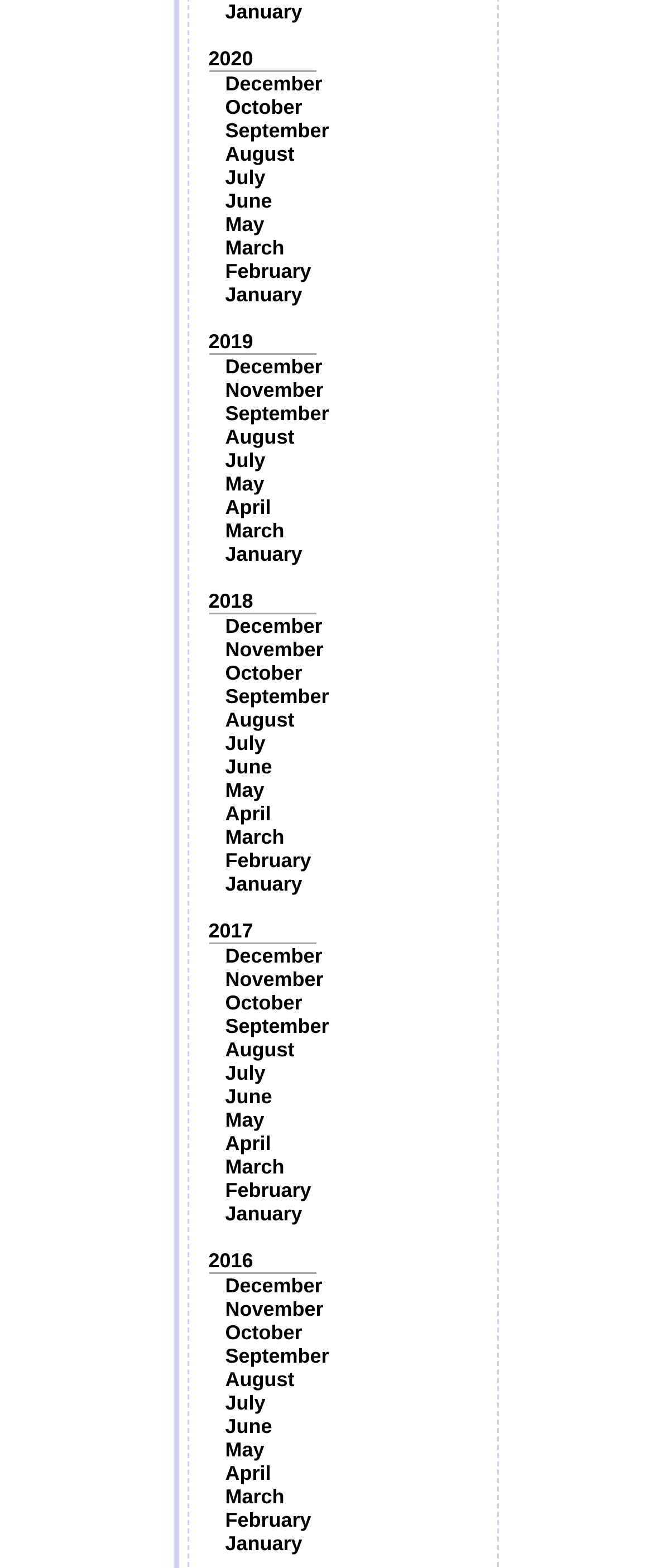Identify the bounding box coordinates of the region that needs to be clicked to carry out this instruction: "View January 2020". Provide these coordinates as four float numbers ranging from 0 to 1, i.e., [left, top, right, bottom].

[0.345, 0.0, 0.463, 0.015]